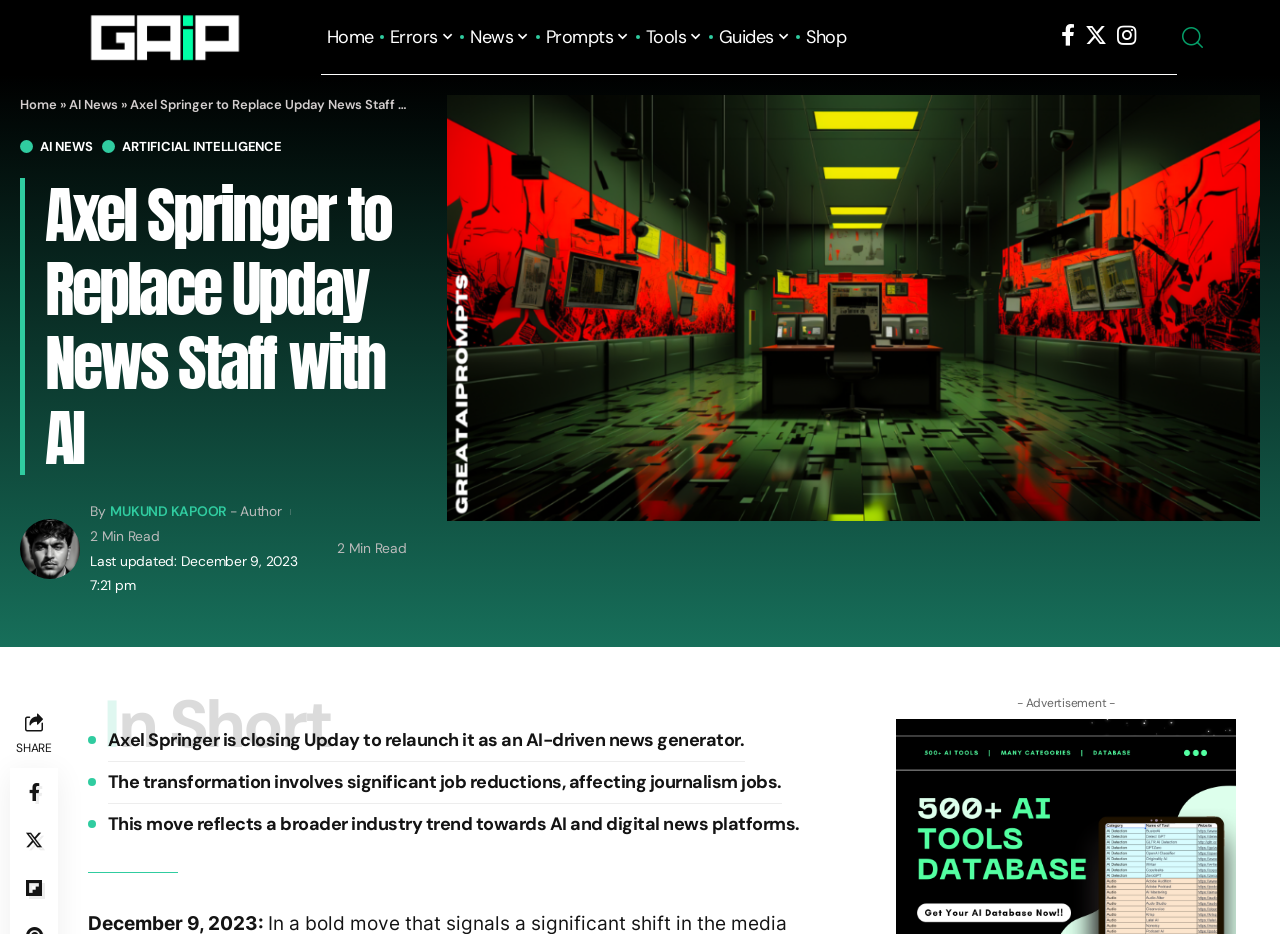Predict the bounding box coordinates of the UI element that matches this description: "alt="gaip greataiprompts.com logo"". The coordinates should be in the format [left, top, right, bottom] with each value between 0 and 1.

[0.055, 0.026, 0.203, 0.051]